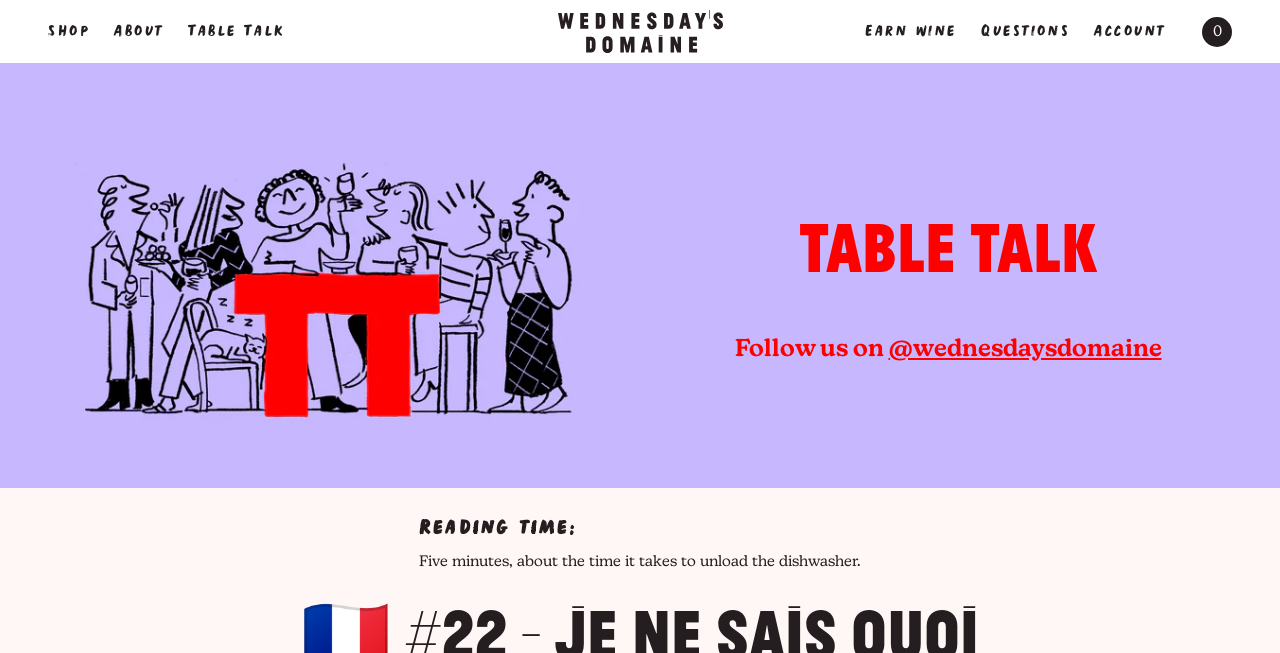Refer to the image and provide an in-depth answer to the question: 
What is the section below the navigation menu?

I determined the answer by looking at the heading element with the text 'TABLE TALK' which is located below the navigation menu and is likely to be the title of the section.